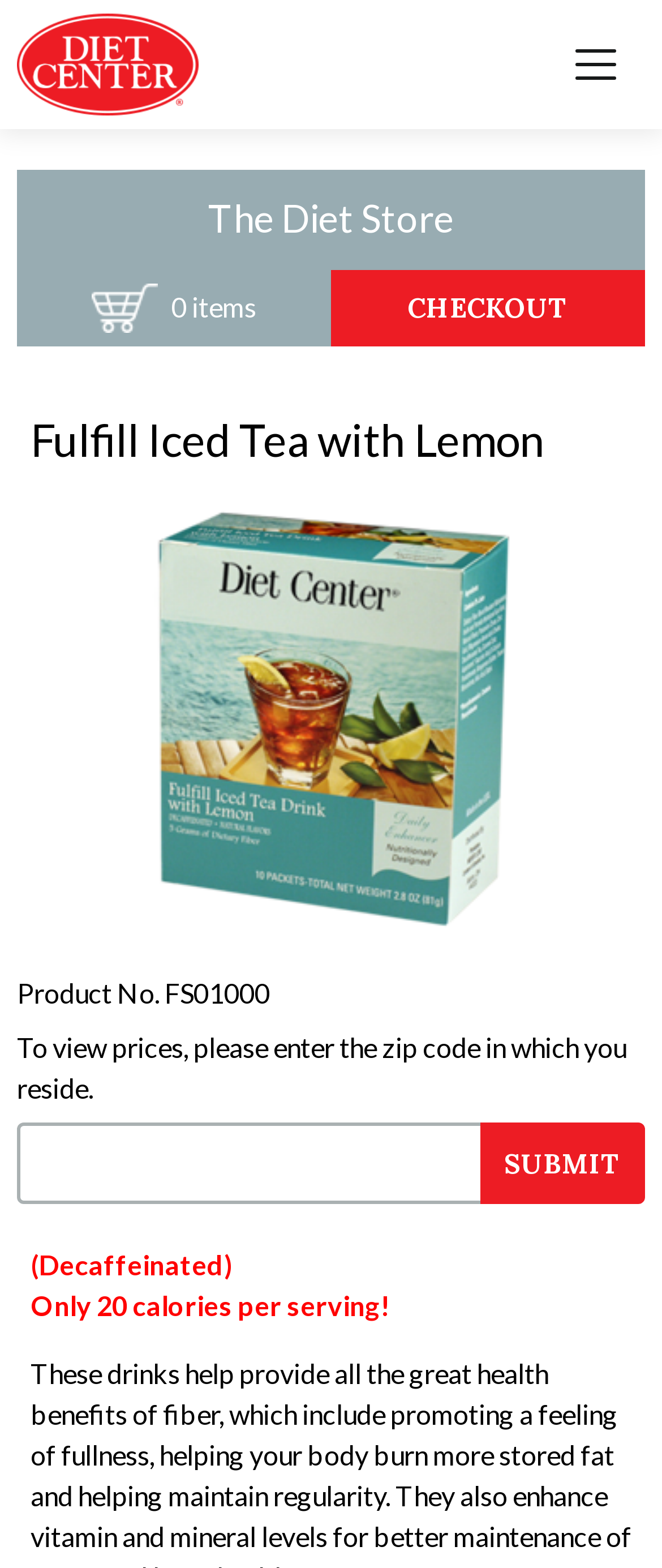Identify and provide the bounding box coordinates of the UI element described: "Only 20 calories per serving!". The coordinates should be formatted as [left, top, right, bottom], with each number being a float between 0 and 1.

[0.046, 0.796, 0.59, 0.843]